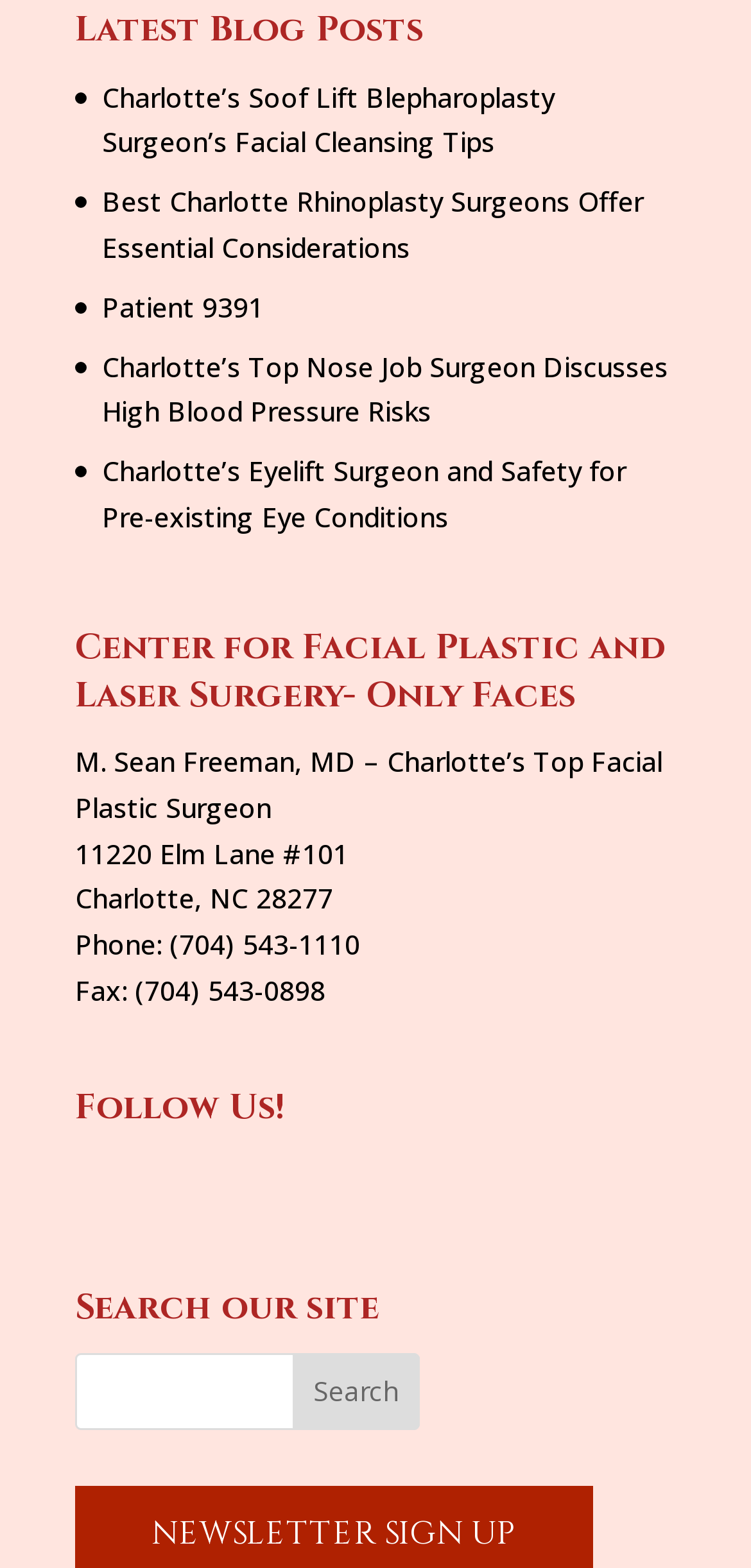Predict the bounding box of the UI element based on this description: "name="s"".

[0.1, 0.862, 0.558, 0.912]